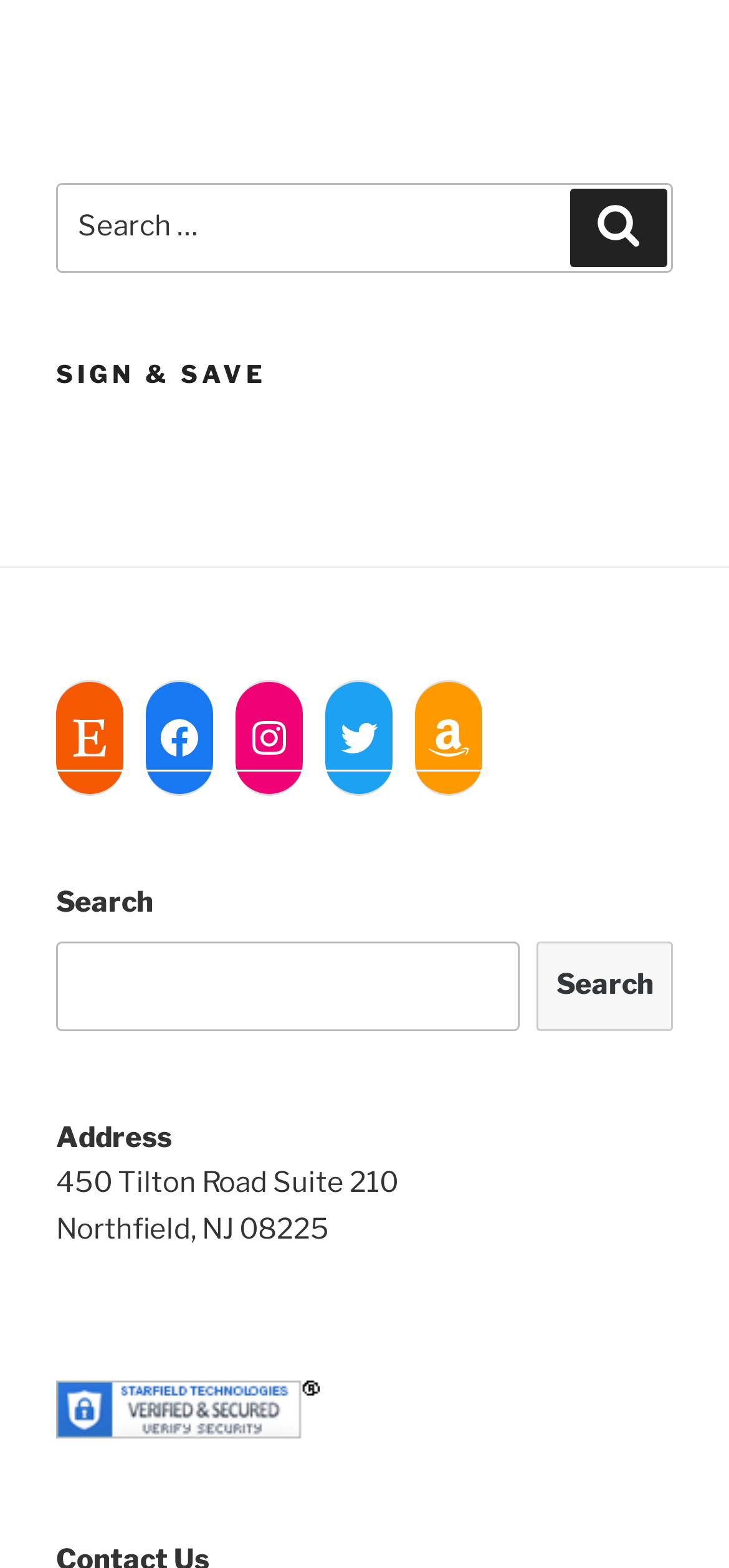Locate the bounding box of the user interface element based on this description: "aria-label="Instagram: https://www.instagram.com/reeseandrose"".

[0.323, 0.449, 0.415, 0.492]